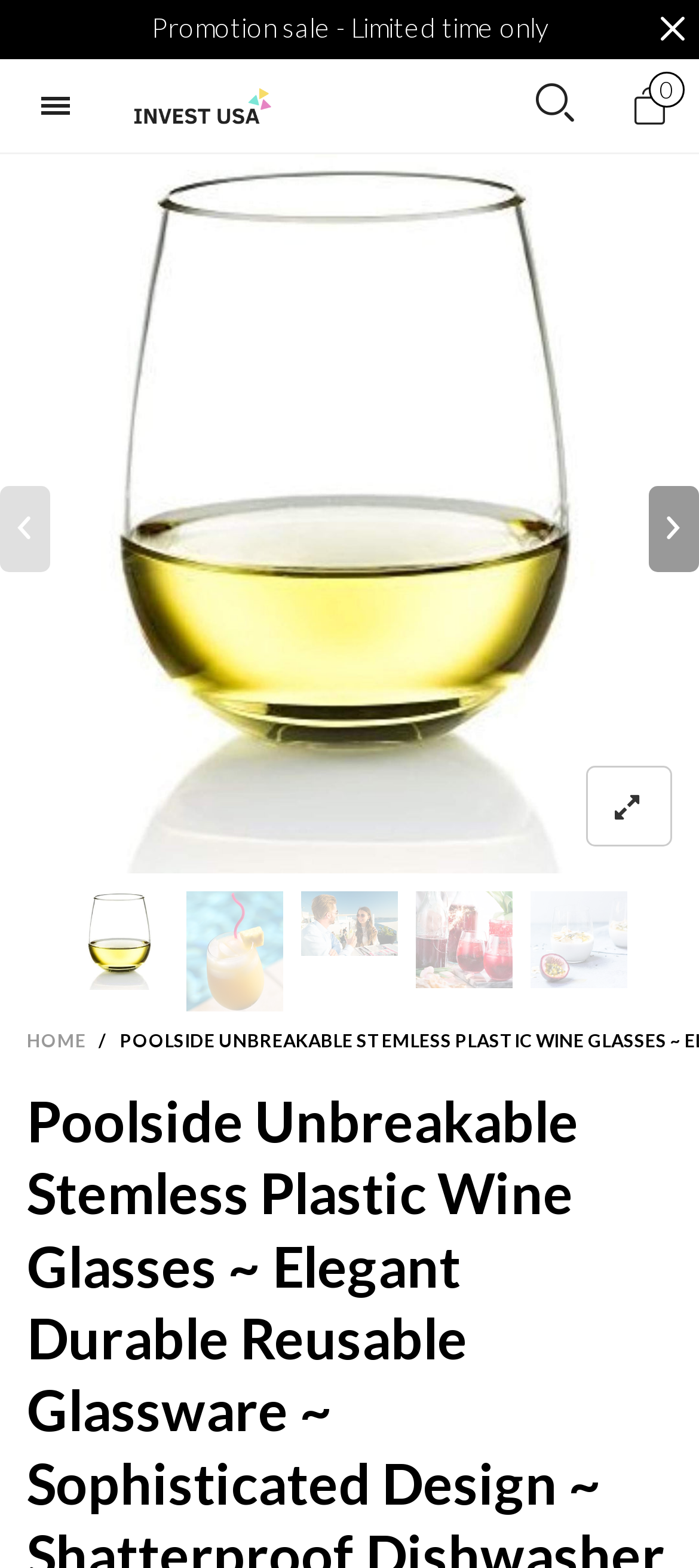Please identify the bounding box coordinates of the clickable element to fulfill the following instruction: "Go to the home page". The coordinates should be four float numbers between 0 and 1, i.e., [left, top, right, bottom].

[0.038, 0.657, 0.128, 0.67]